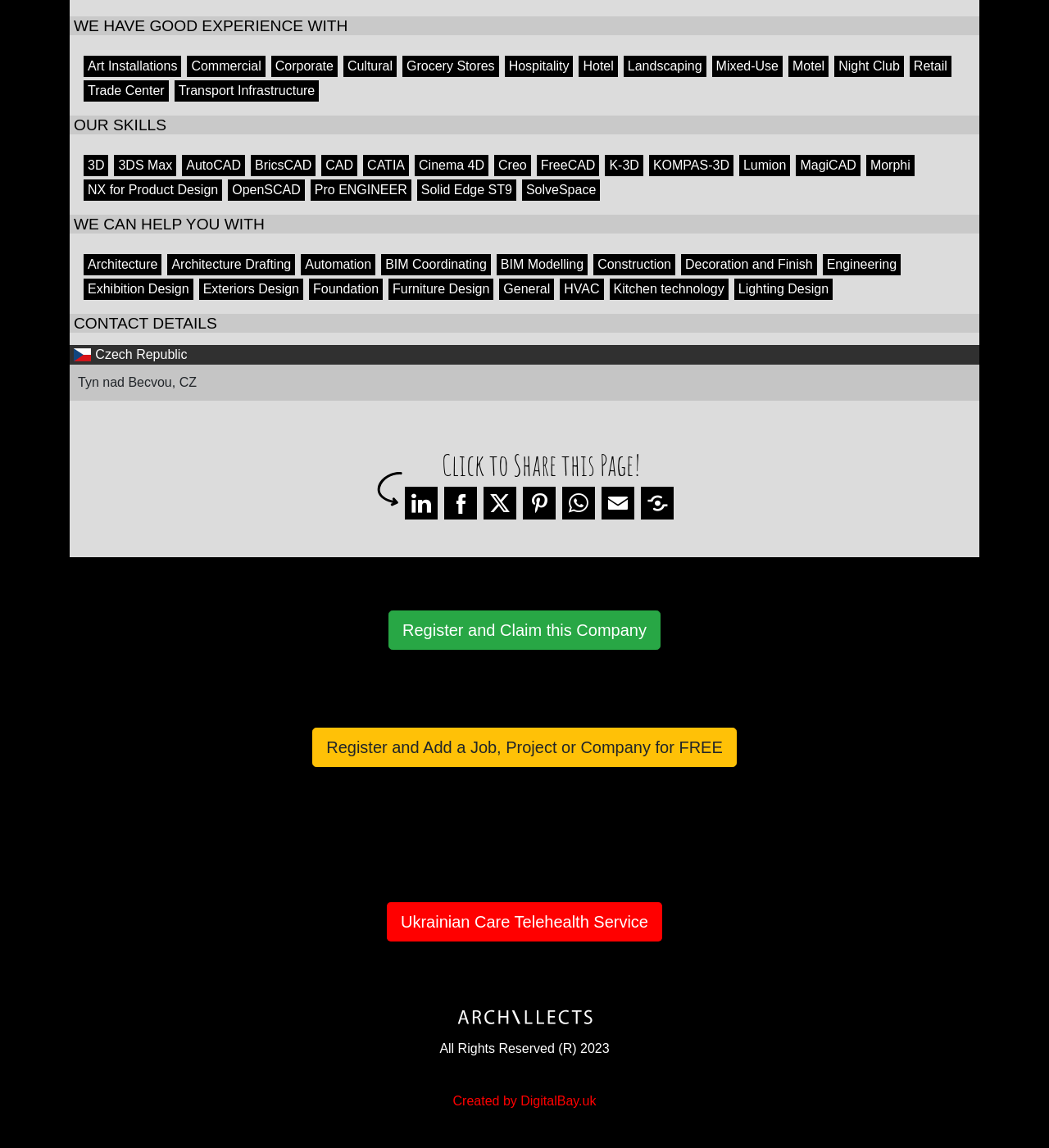Please specify the bounding box coordinates of the region to click in order to perform the following instruction: "Click to Share this Page!".

[0.421, 0.389, 0.611, 0.421]